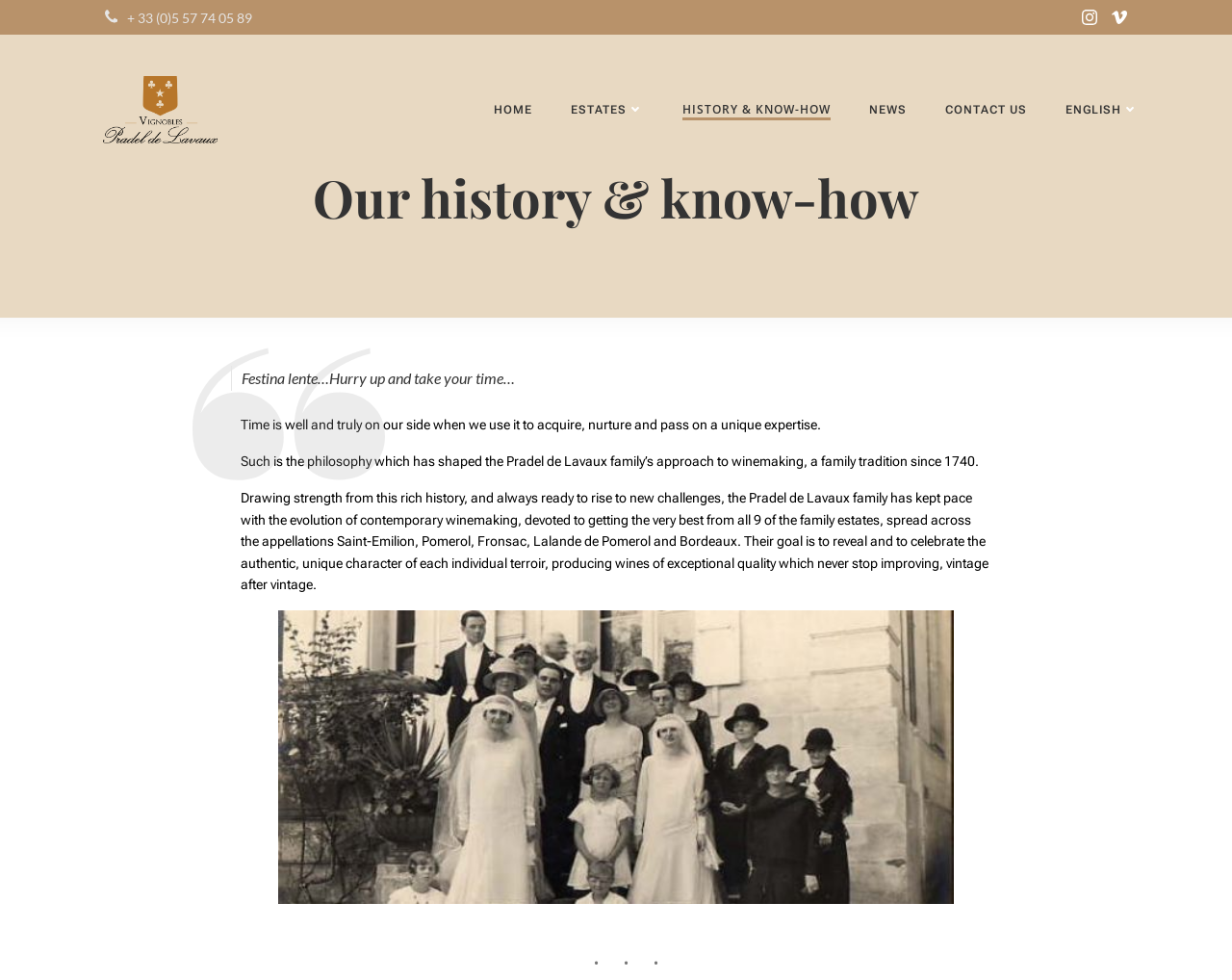Locate the bounding box of the user interface element based on this description: "Toggle website search".

None